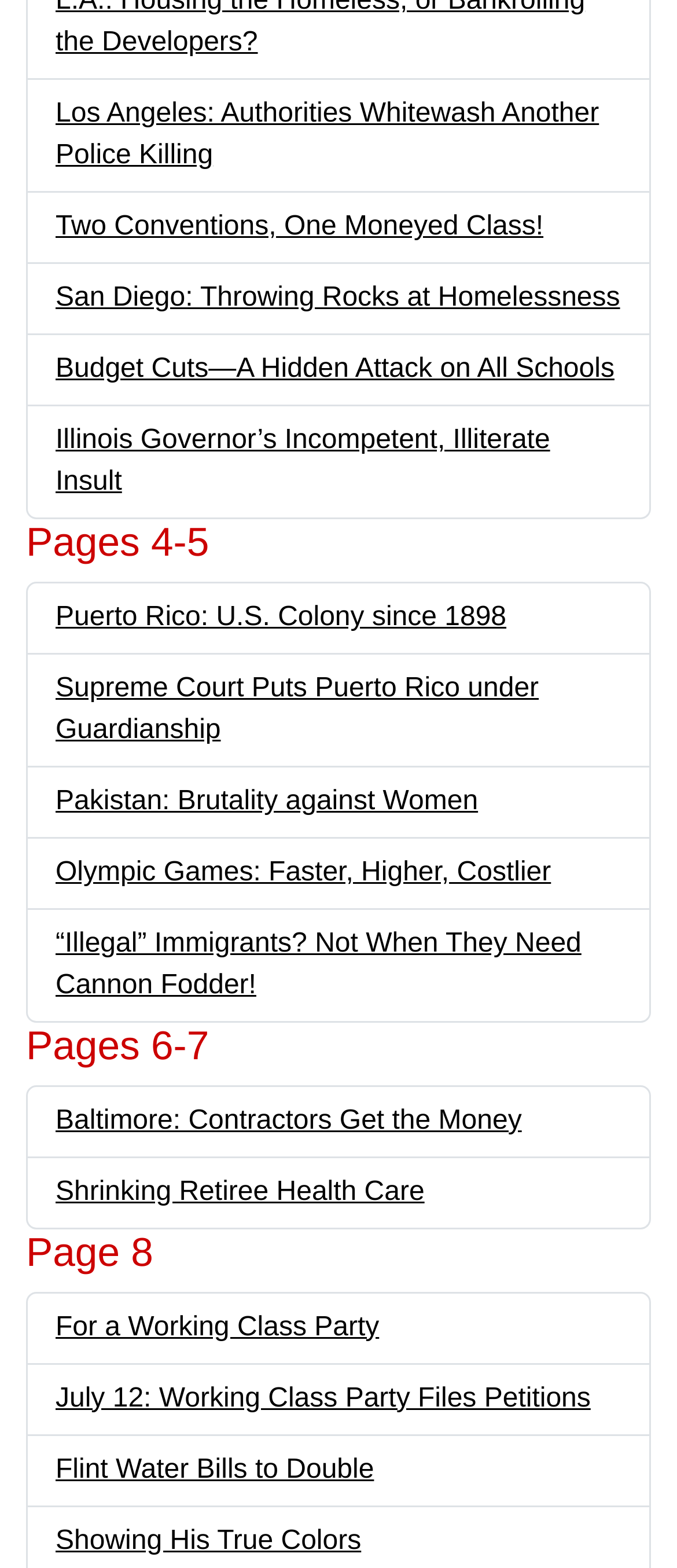Point out the bounding box coordinates of the section to click in order to follow this instruction: "View press releases".

None